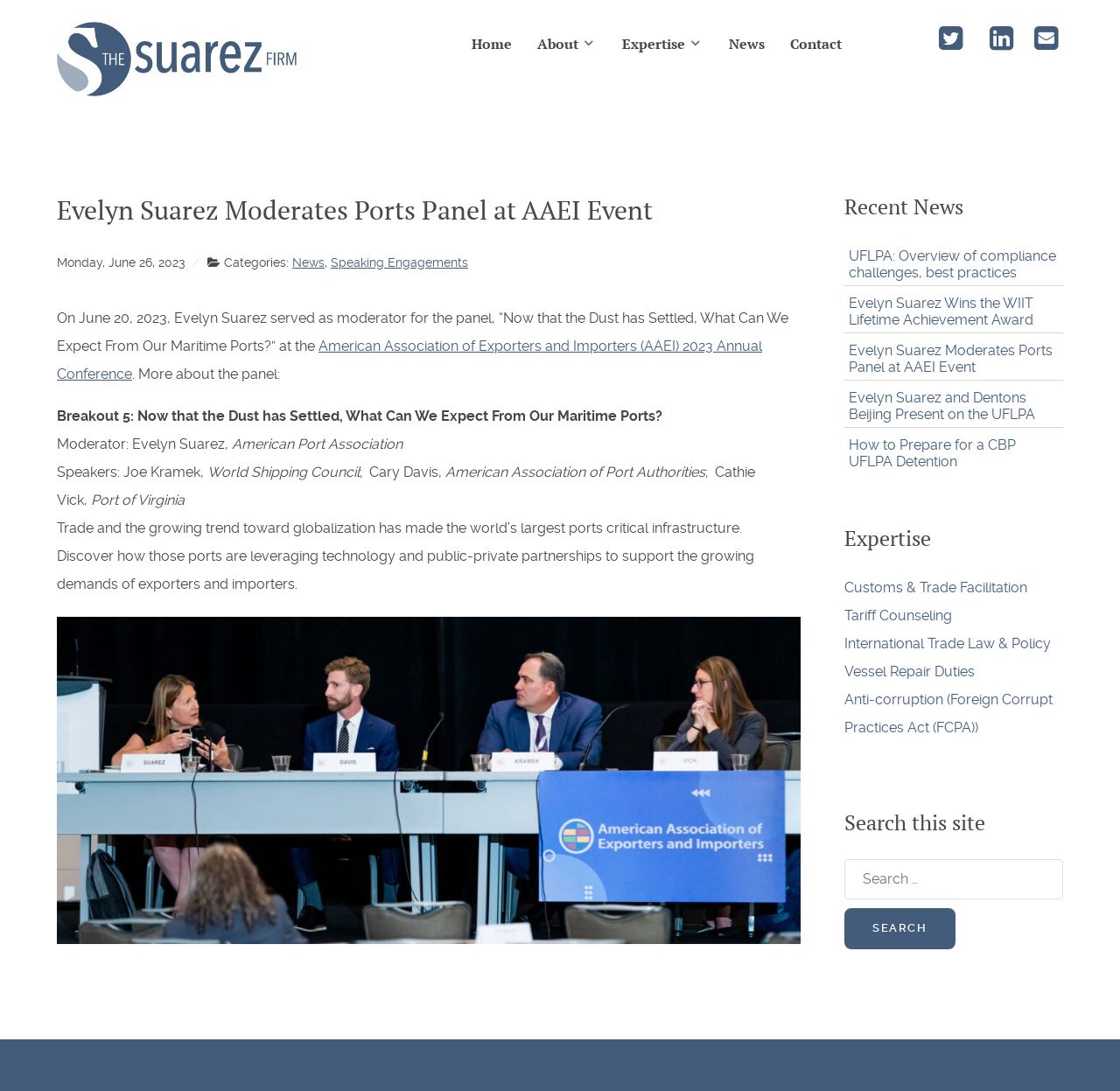Offer a meticulous description of the webpage's structure and content.

This webpage is about Evelyn Suarez, a moderator for a panel discussion on maritime ports at the American Association of Exporters and Importers (AAEI) 2023 Annual Conference. The page has a main section that takes up most of the screen, with a heading that reads "Evelyn Suarez Moderates Ports Panel at AAEI Event". Below the heading, there is a date "Monday, June 26, 2023" and a category label "News, Speaking Engagements". 

The main content of the page is a descriptive text about the panel discussion, including the title "Now that the Dust has Settled, What Can We Expect From Our Maritime Ports?" and the names of the speakers. There is also an image of Evelyn Suarez sitting at a table with three others during the panel discussion.

At the top of the page, there is a navigation menu with links to "Home", "About", "Expertise", "News", and "Contact". On the right side of the page, there are social media links to follow the Suarez Firm on Twitter and LinkedIn, as well as an email link. 

Below the main content, there is a section labeled "Recent News" with five links to news articles, including the current article. Further down, there is a section labeled "Expertise" with five links to different areas of expertise, such as Customs & Trade Facilitation and Tariff Counseling. Finally, there is a search bar at the bottom of the page with a button labeled "Search".